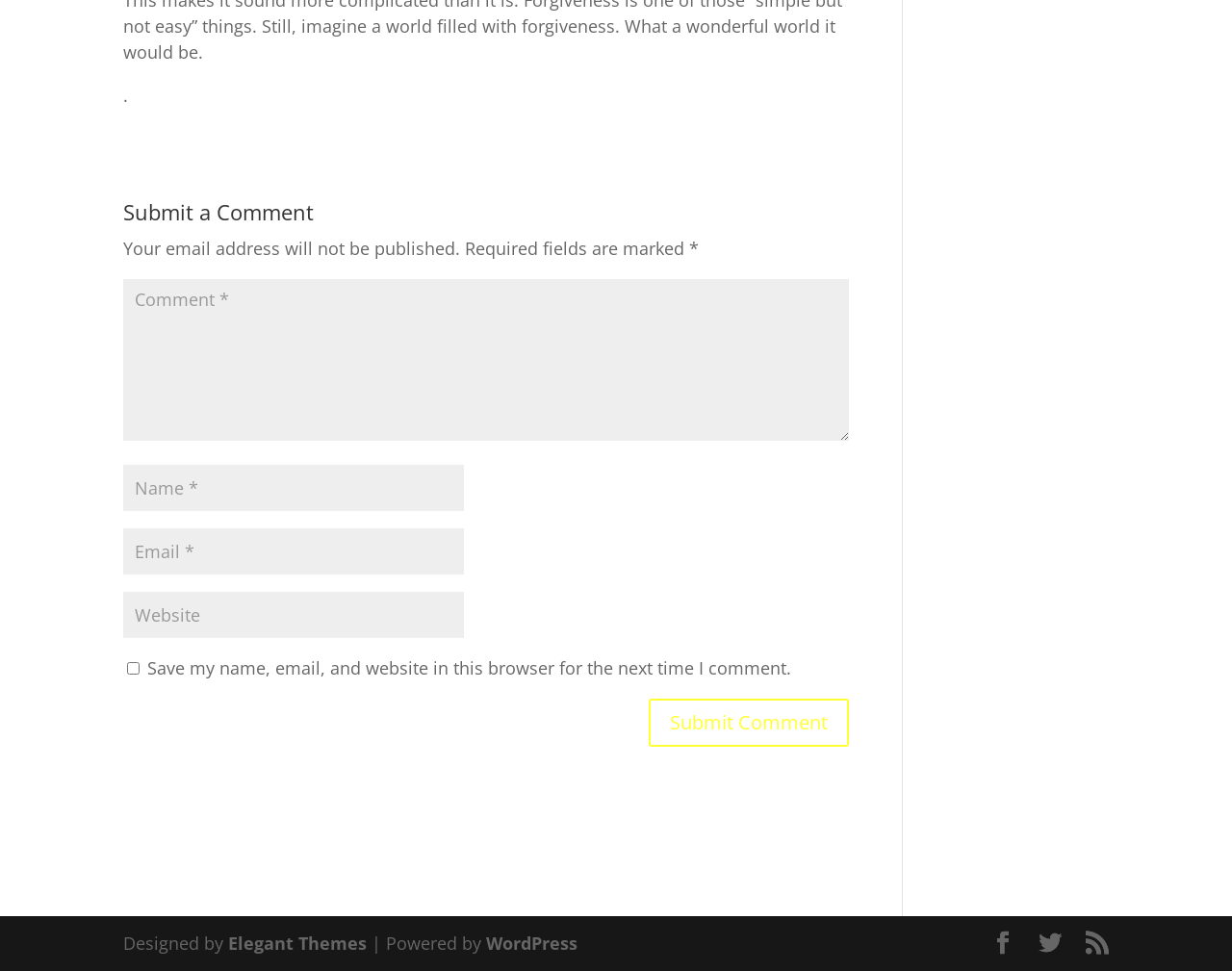Identify the bounding box coordinates of the section to be clicked to complete the task described by the following instruction: "Type your name". The coordinates should be four float numbers between 0 and 1, formatted as [left, top, right, bottom].

[0.1, 0.479, 0.377, 0.527]